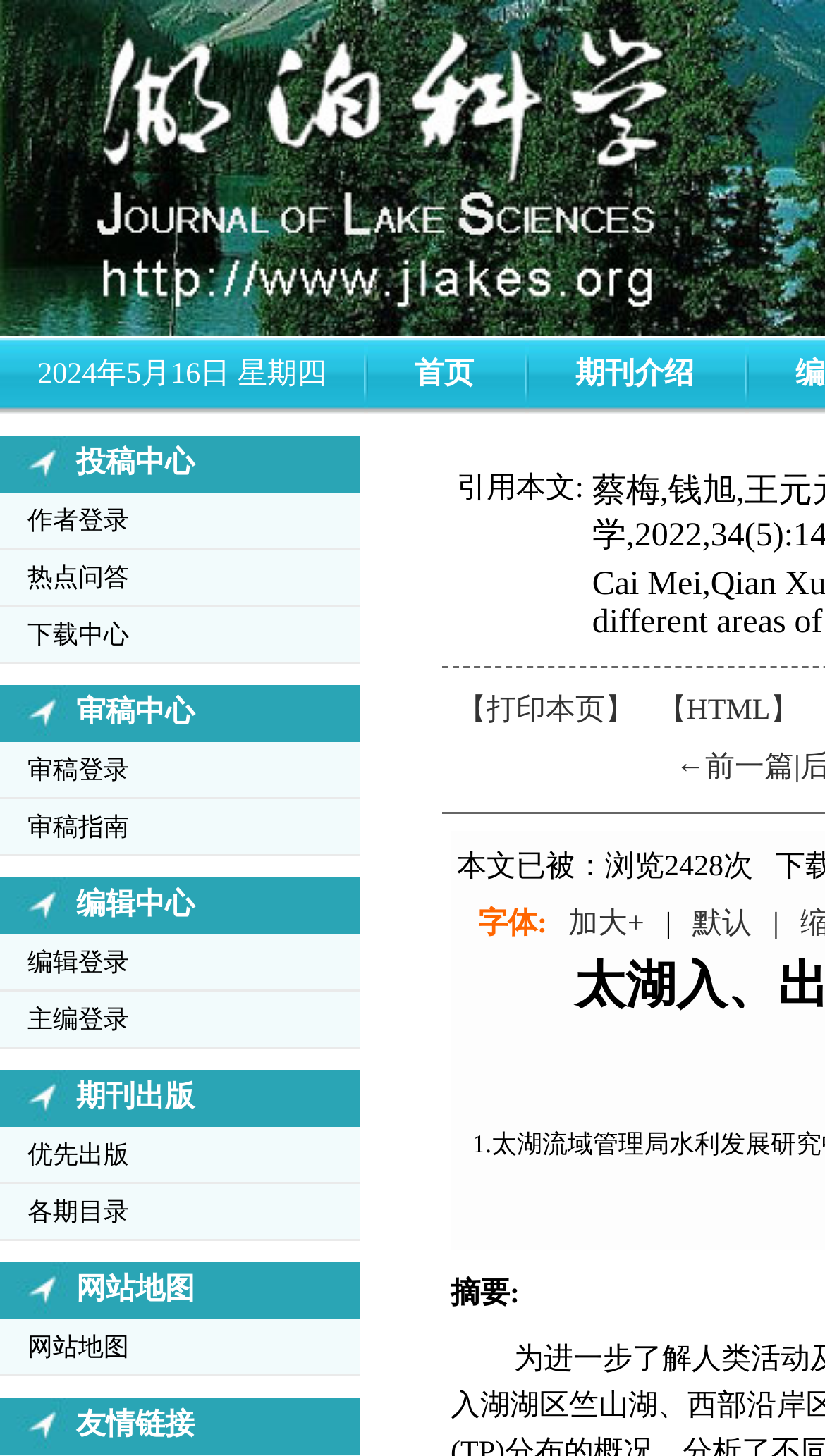Determine the bounding box coordinates of the area to click in order to meet this instruction: "view editorial guidelines".

[0.033, 0.549, 0.4, 0.587]